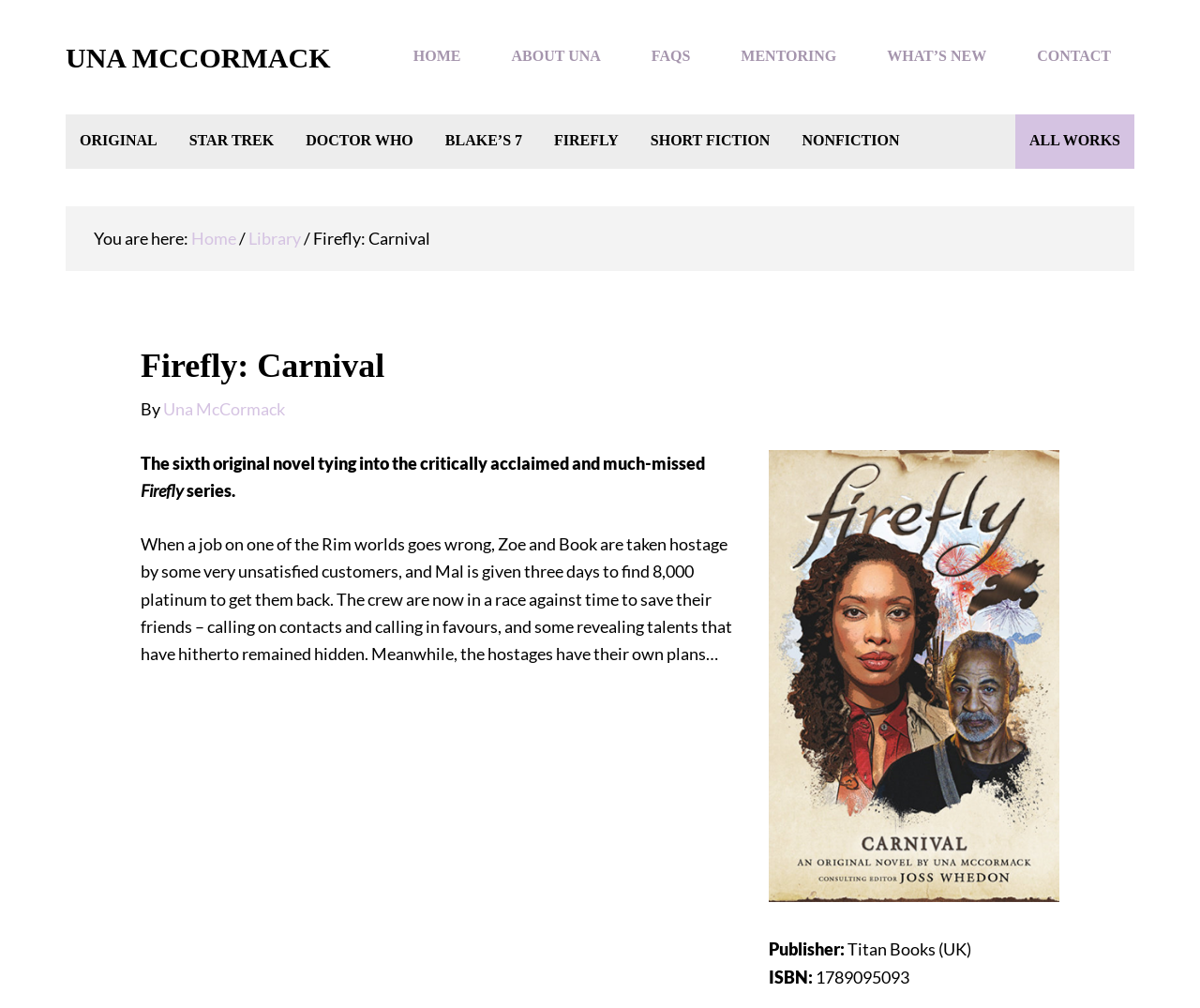Elaborate on the different components and information displayed on the webpage.

The webpage is about the book "Firefly: Carnival" by Una McCormack. At the top, there are three links to skip to main content, secondary navigation, and footer. Below these links, there is a prominent link to the author's name, UNA MCCORMACK.

The main navigation menu is located on the top-right side of the page, with links to HOME, ABOUT UNA, FAQS, MENTORING, WHAT'S NEW, and CONTACT. Below this menu, there is a secondary navigation menu with links to ORIGINAL, STAR TREK, DOCTOR WHO, BLAKE'S 7, FIREFLY, SHORT FICTION, NONFICTION, and ALL WORKS.

On the left side of the page, there is a breadcrumb trail indicating the current location, with links to Home and Library. The main content of the page is a description of the book "Firefly: Carnival", which includes a header with the book title, a byline with the author's name, and a brief summary of the book's plot.

Below the header, there is an image of the book cover, and further down, there are details about the book's publisher, ISBN, and a longer summary of the plot. The webpage has a clean and organized layout, making it easy to navigate and find information about the book.